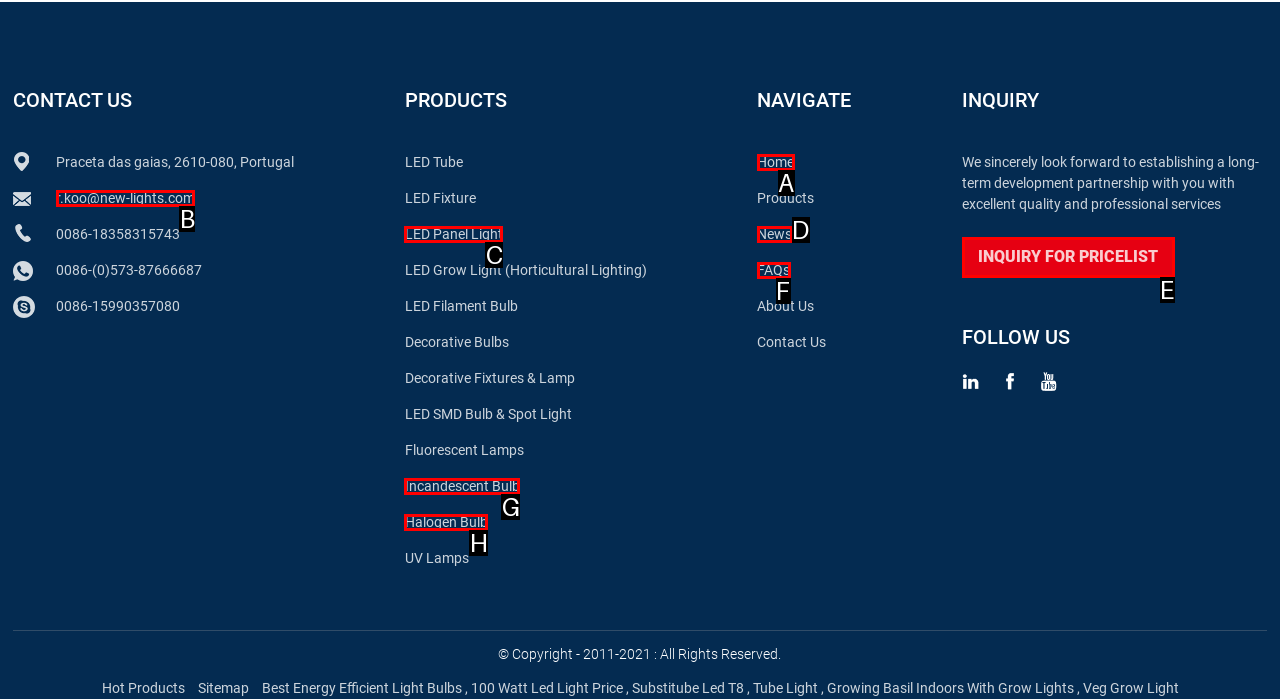Given the instruction: Contact us via email, which HTML element should you click on?
Answer with the letter that corresponds to the correct option from the choices available.

B